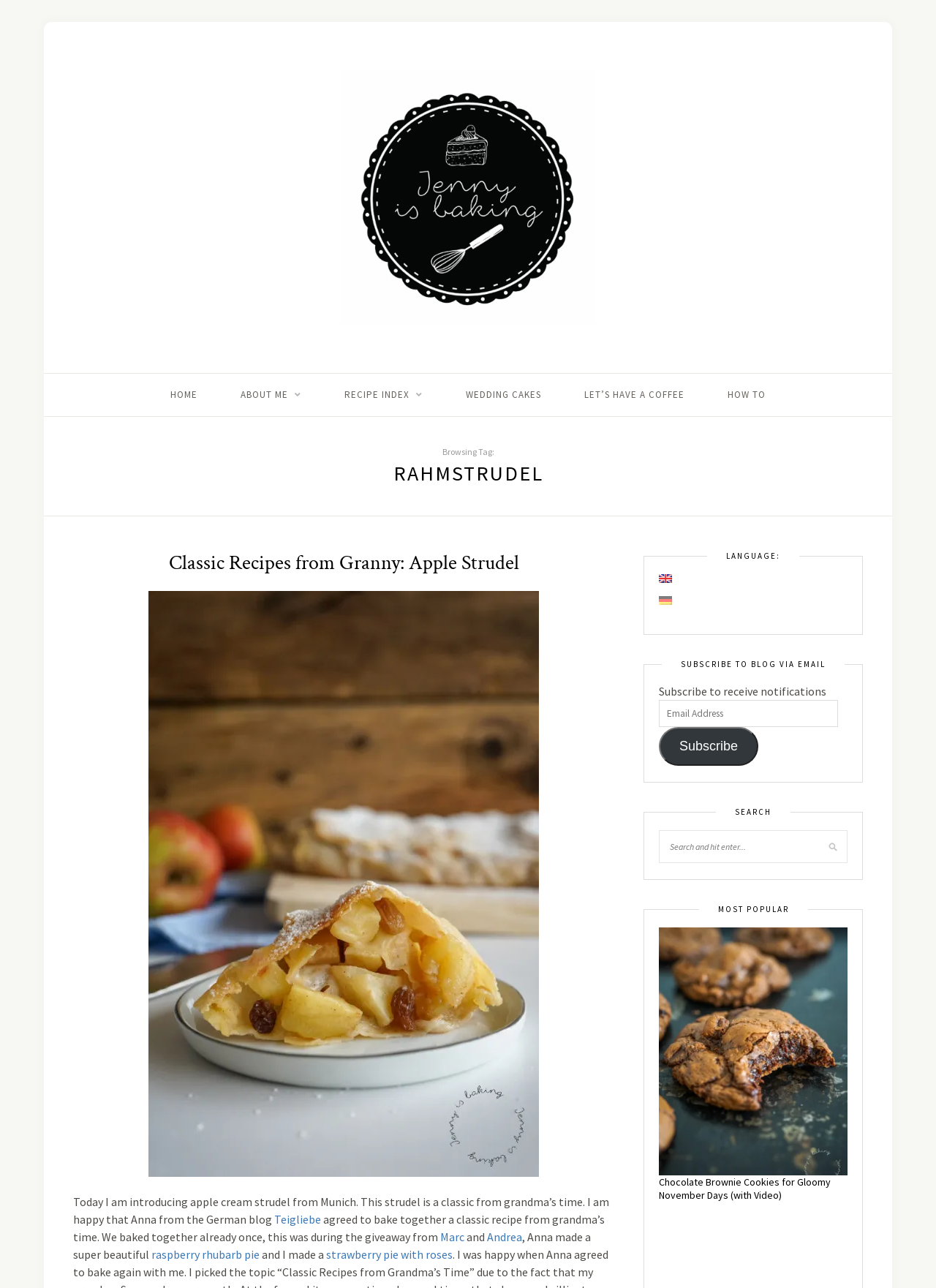Offer a meticulous description of the webpage's structure and content.

The webpage is a blog archive page titled "rahmstrudel Archives - Jenny is baking". At the top, there is a heading "Jenny is baking" with a link and an image. Below this, there are five navigation links: "HOME", "ABOUT ME", "RECIPE INDEX", "WEDDING CAKES", and "LET’S HAVE A COFFEE", which are aligned horizontally.

On the left side, there is a section with a heading "Browsing Tag:" and a subheading "RAHMSTRUDEL". Below this, there are several article previews, including "Classic Recipes from Granny: Apple Strudel" with a link and an image, and a brief text introduction to the article. The article text continues below, mentioning a collaboration with another blogger, Anna, and linking to other recipes.

On the right side, there are several sections. The first section is labeled "LANGUAGE:" and offers two language options: "English (en)" and "Deutsch (de)". Below this, there is a section to "SUBSCRIBE TO BLOG VIA EMAIL" with a text box and a "Subscribe" button. Further down, there is a "SEARCH" section with a search box, and a "MOST POPULAR" section featuring an image and a link to a popular article, "Chocolate Brownie Cookies for Gloomy November Days (with Video)".